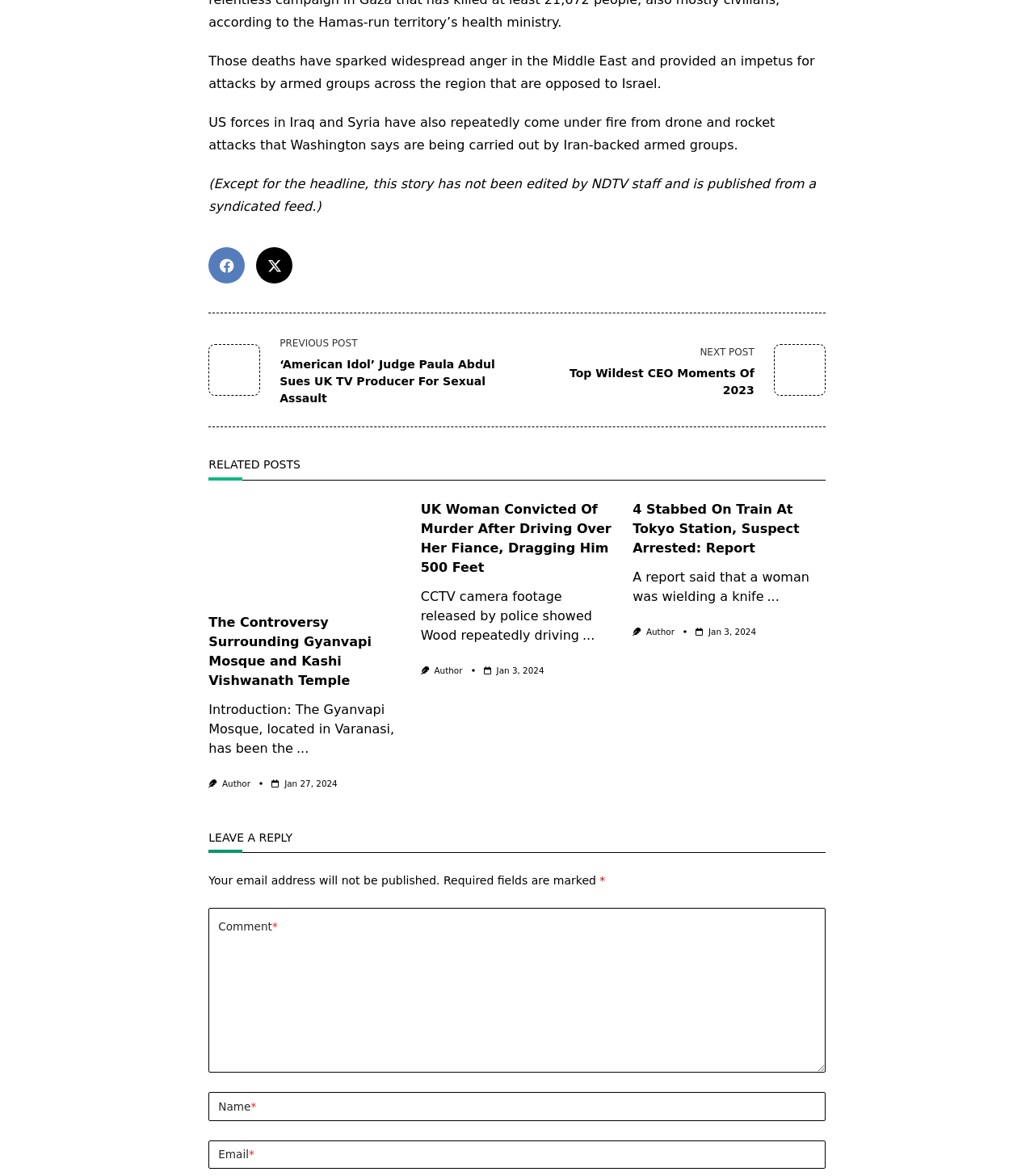Using details from the image, please answer the following question comprehensively:
How many links are there in the 'RELATED POSTS' section?

I counted the number of links in the 'RELATED POSTS' section, which are denoted by the link elements with text 'The Controversy Surrounding Gyanvapi Mosque and Kashi Vishwanath Temple', 'UK Woman Convicted Of Murder After Driving Over Her Fiance, Dragging Him 500 Feet', and '4 Stabbed On Train At Tokyo Station, Suspect Arrested: Report'. There are three such links, so the answer is 3.